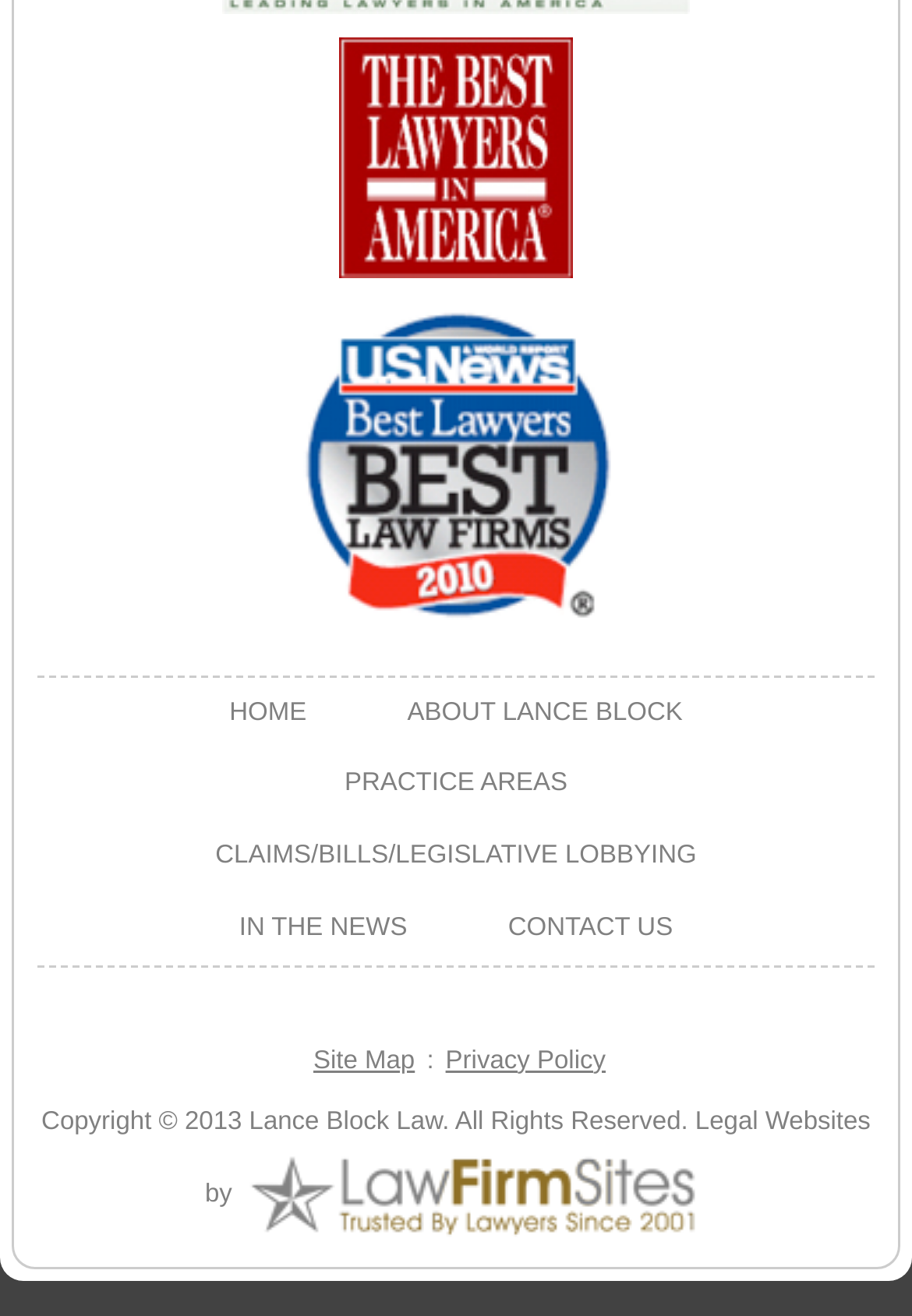Identify and provide the bounding box coordinates of the UI element described: "Home". The coordinates should be formatted as [left, top, right, bottom], with each number being a float between 0 and 1.

[0.2, 0.514, 0.387, 0.569]